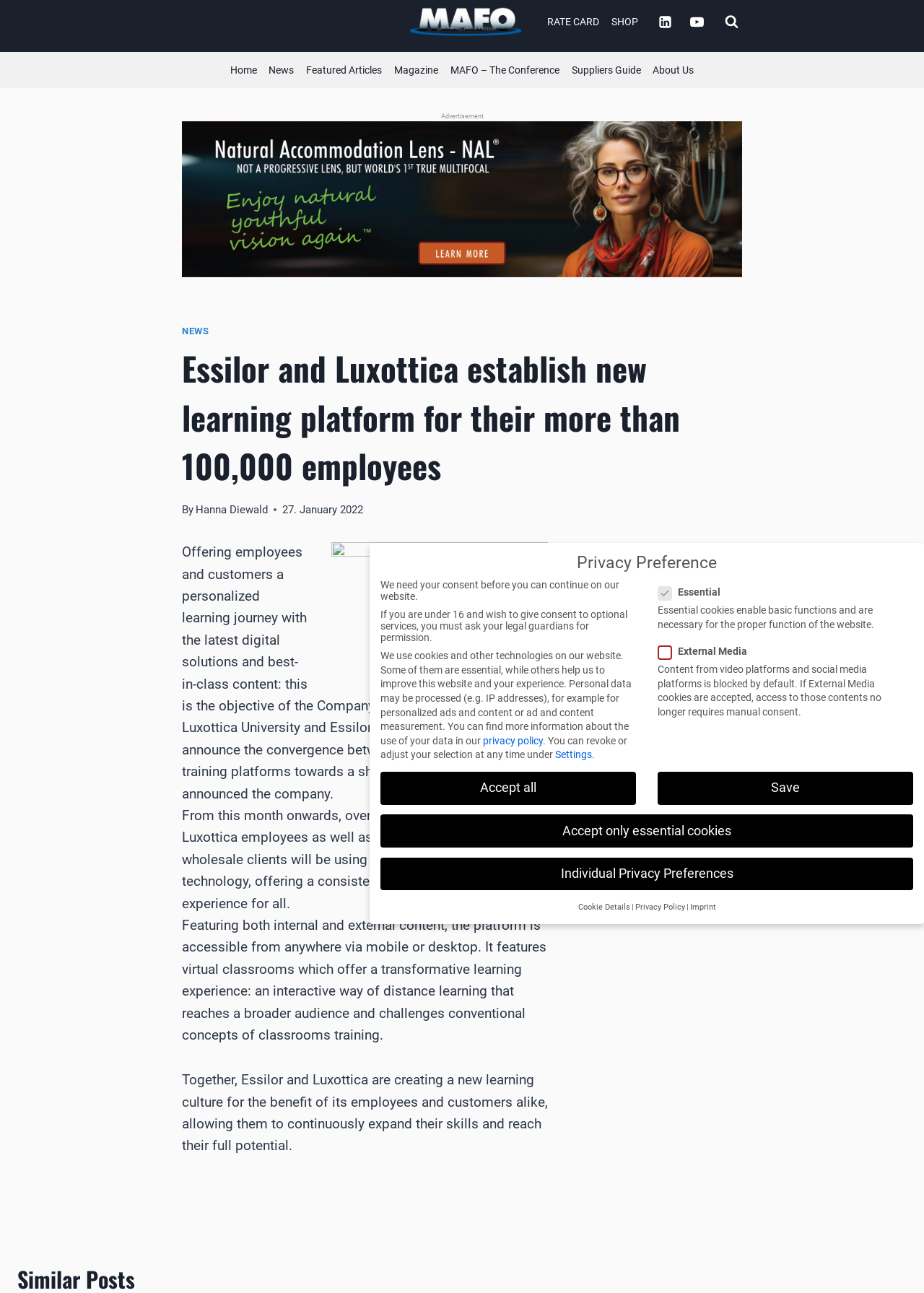Predict the bounding box of the UI element that fits this description: "SHOP".

[0.655, 0.006, 0.697, 0.028]